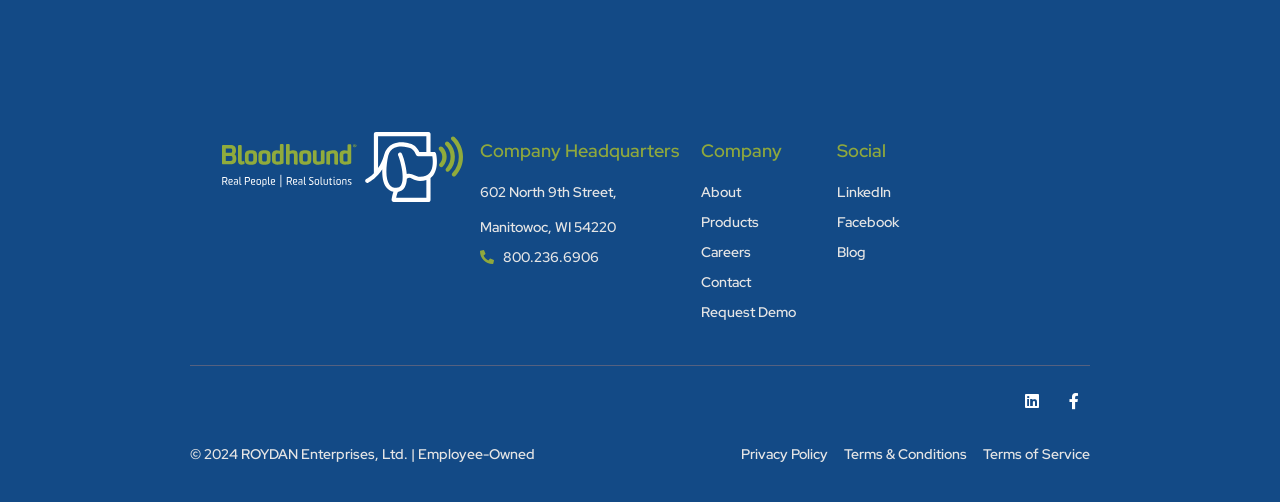What are the social media platforms linked on the webpage? Please answer the question using a single word or phrase based on the image.

LinkedIn, Facebook, Blog